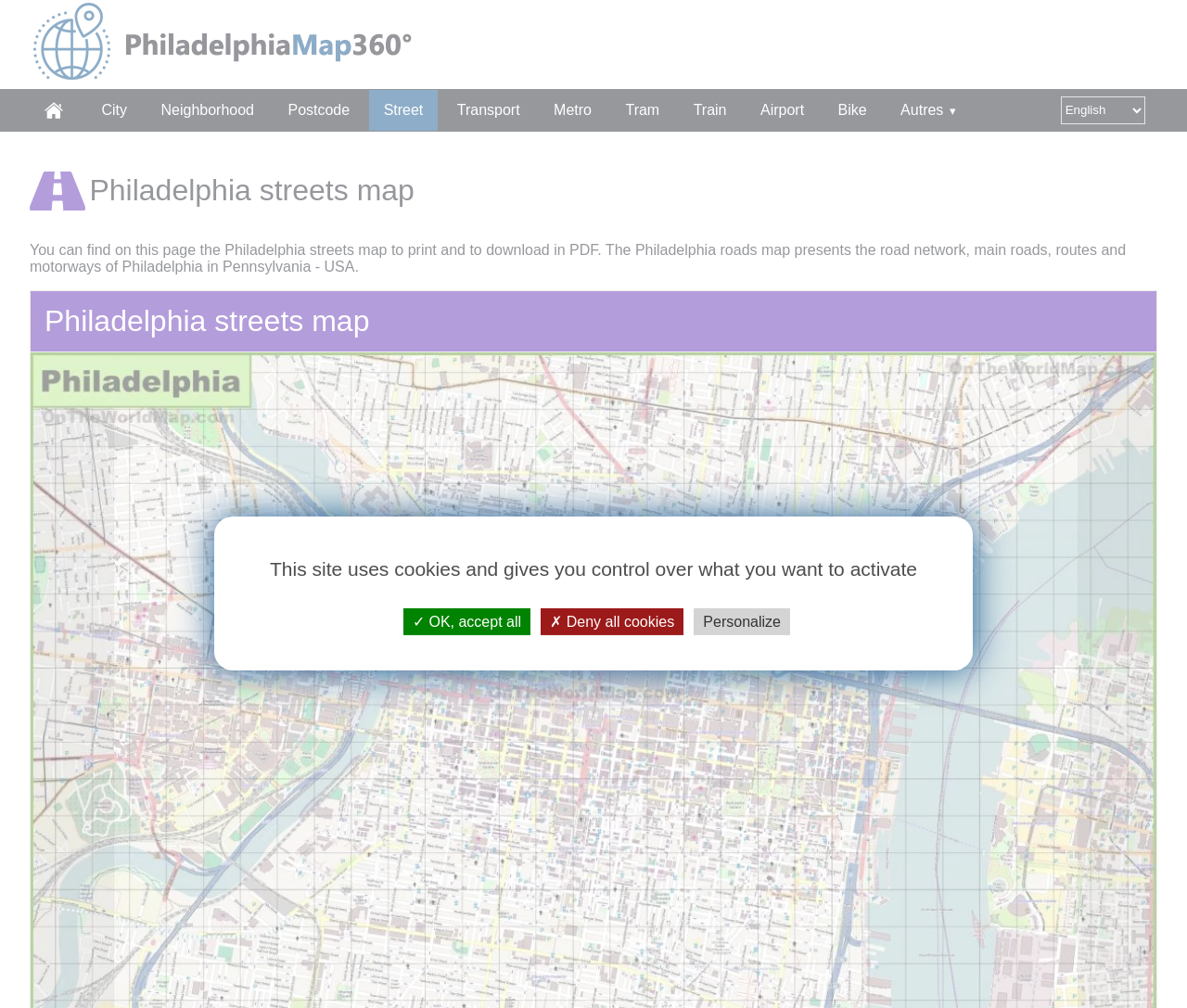Find the bounding box coordinates of the area that needs to be clicked in order to achieve the following instruction: "view street map". The coordinates should be specified as four float numbers between 0 and 1, i.e., [left, top, right, bottom].

[0.311, 0.089, 0.369, 0.129]